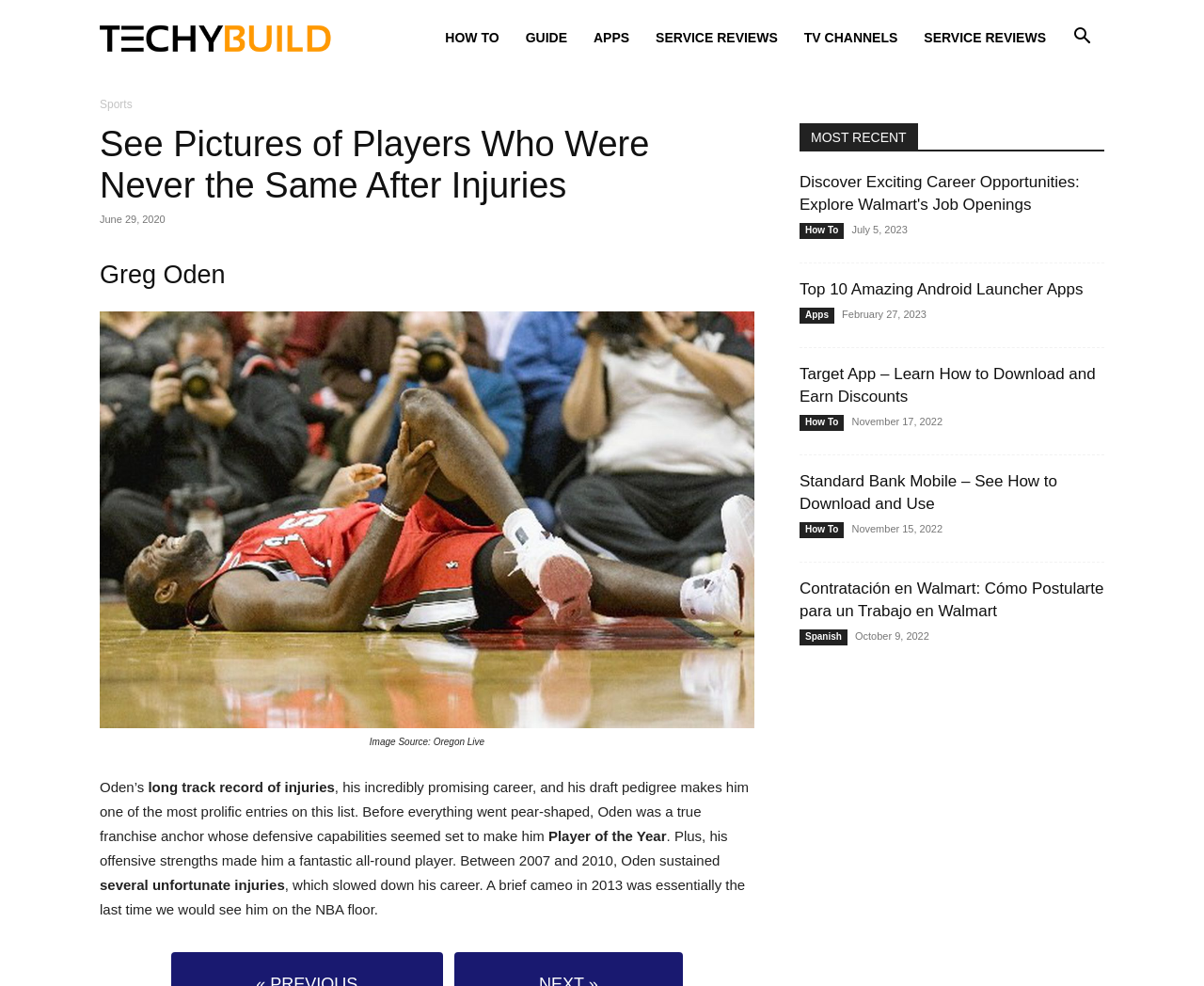Identify the bounding box coordinates of the clickable region necessary to fulfill the following instruction: "Search". The bounding box coordinates should be four float numbers between 0 and 1, i.e., [left, top, right, bottom].

[0.88, 0.031, 0.917, 0.047]